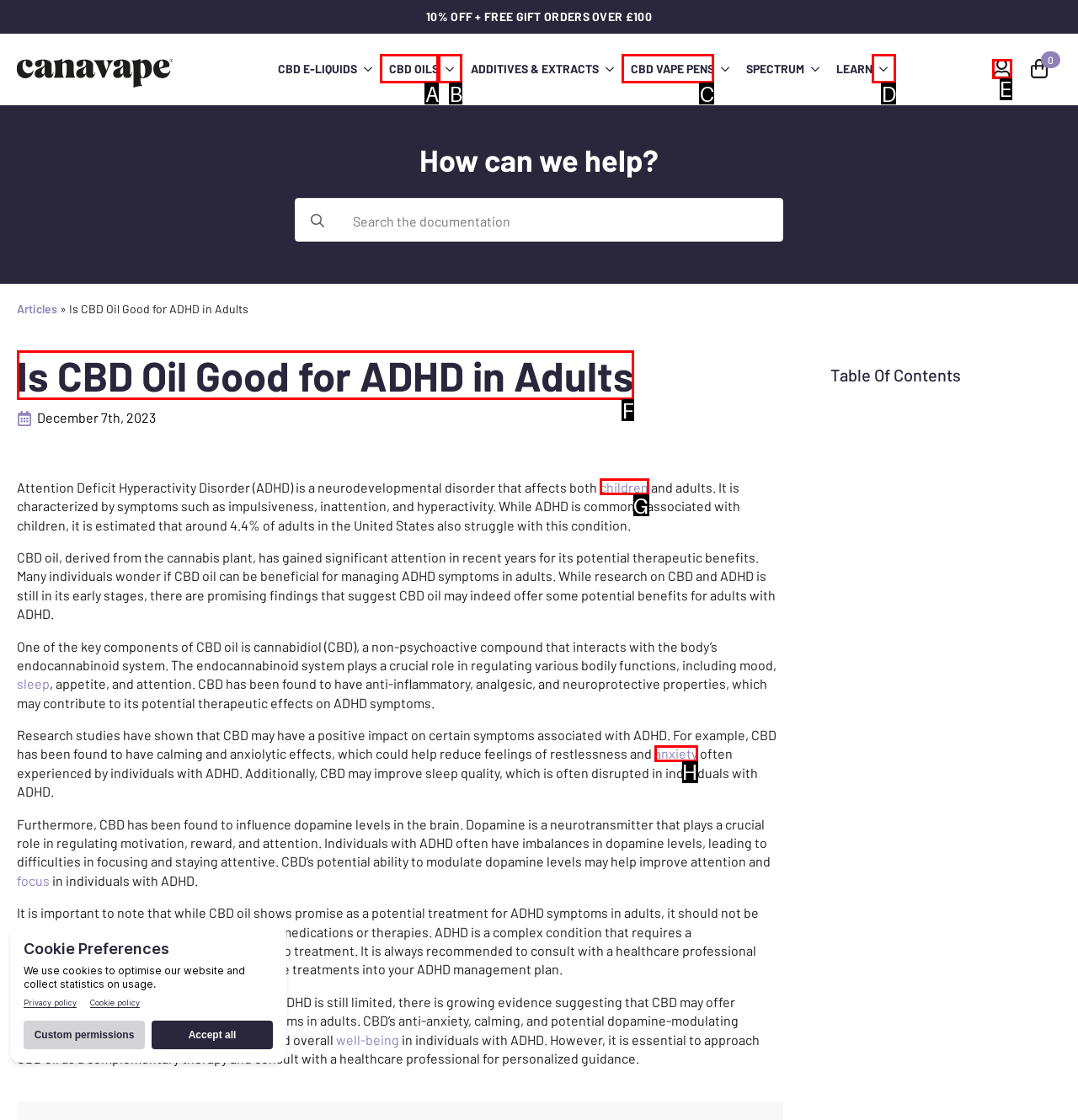Given the task: Read 'Is CBD Oil Good for ADHD in Adults', point out the letter of the appropriate UI element from the marked options in the screenshot.

F